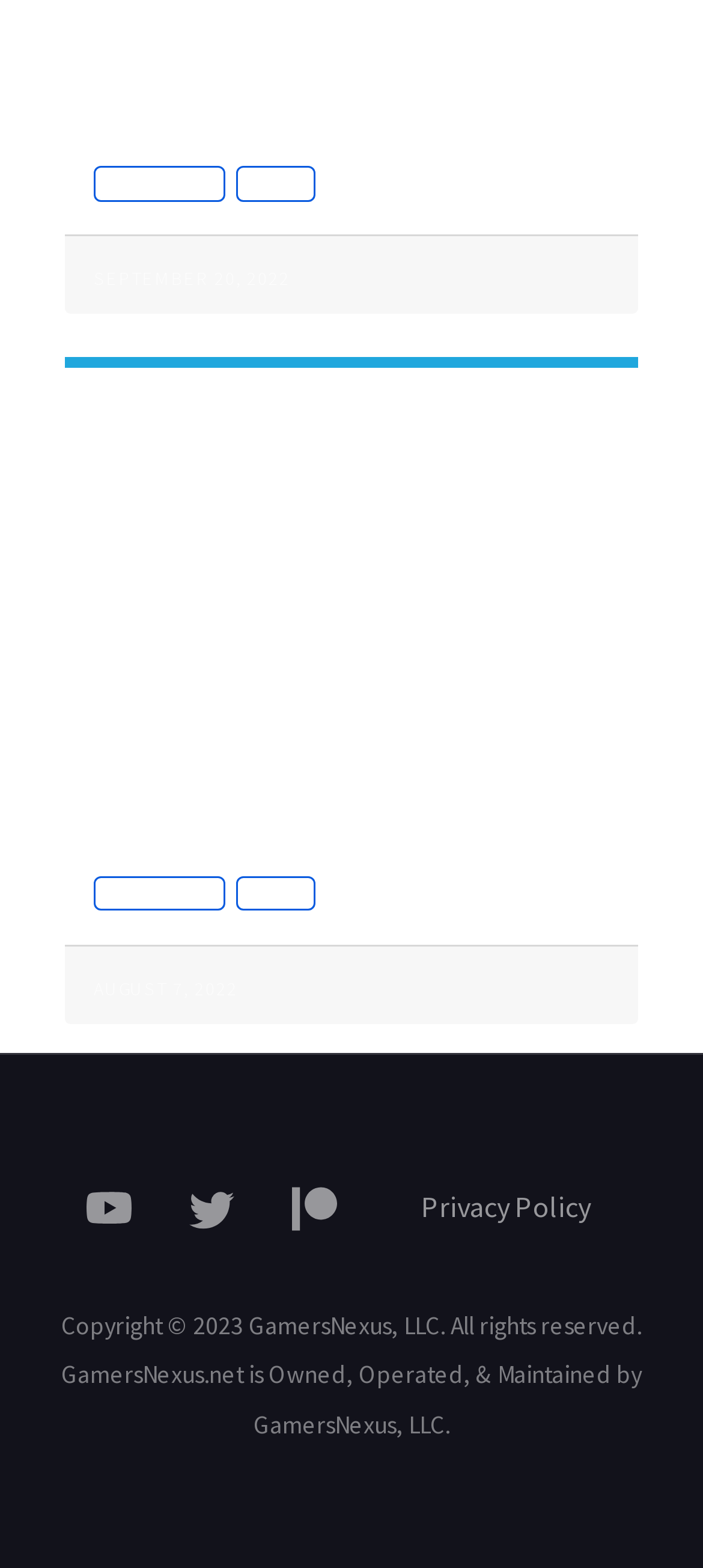Refer to the image and provide a thorough answer to this question:
How many images are in the footer?

I counted the number of image elements in the footer section of the webpage, which are siblings of the link elements, and found that there are 3 images.